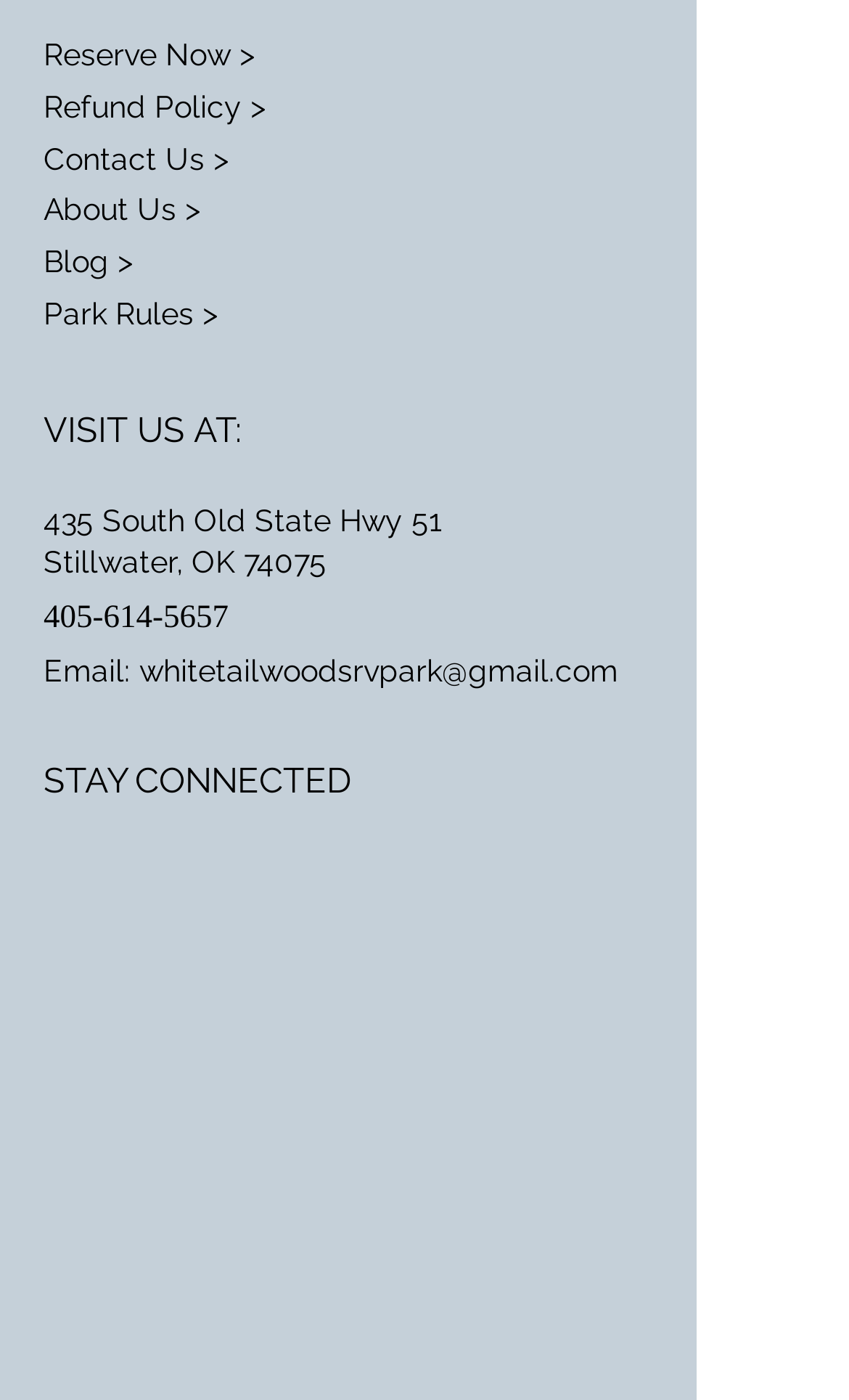Determine the bounding box coordinates of the clickable area required to perform the following instruction: "View park rules". The coordinates should be represented as four float numbers between 0 and 1: [left, top, right, bottom].

[0.051, 0.211, 0.256, 0.236]